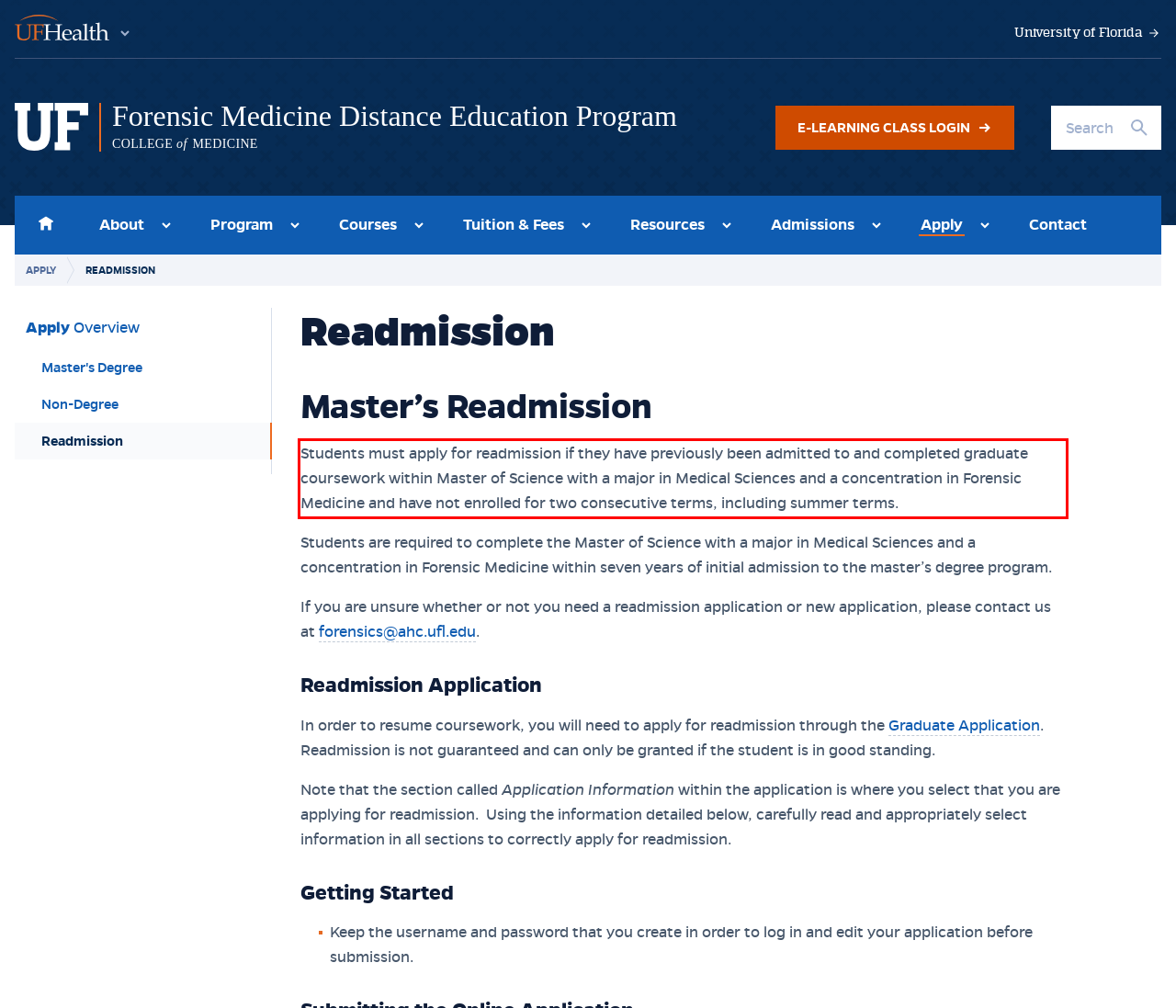You have a screenshot of a webpage where a UI element is enclosed in a red rectangle. Perform OCR to capture the text inside this red rectangle.

Students must apply for readmission if they have previously been admitted to and completed graduate coursework within Master of Science with a major in Medical Sciences and a concentration in Forensic Medicine and have not enrolled for two consecutive terms, including summer terms.